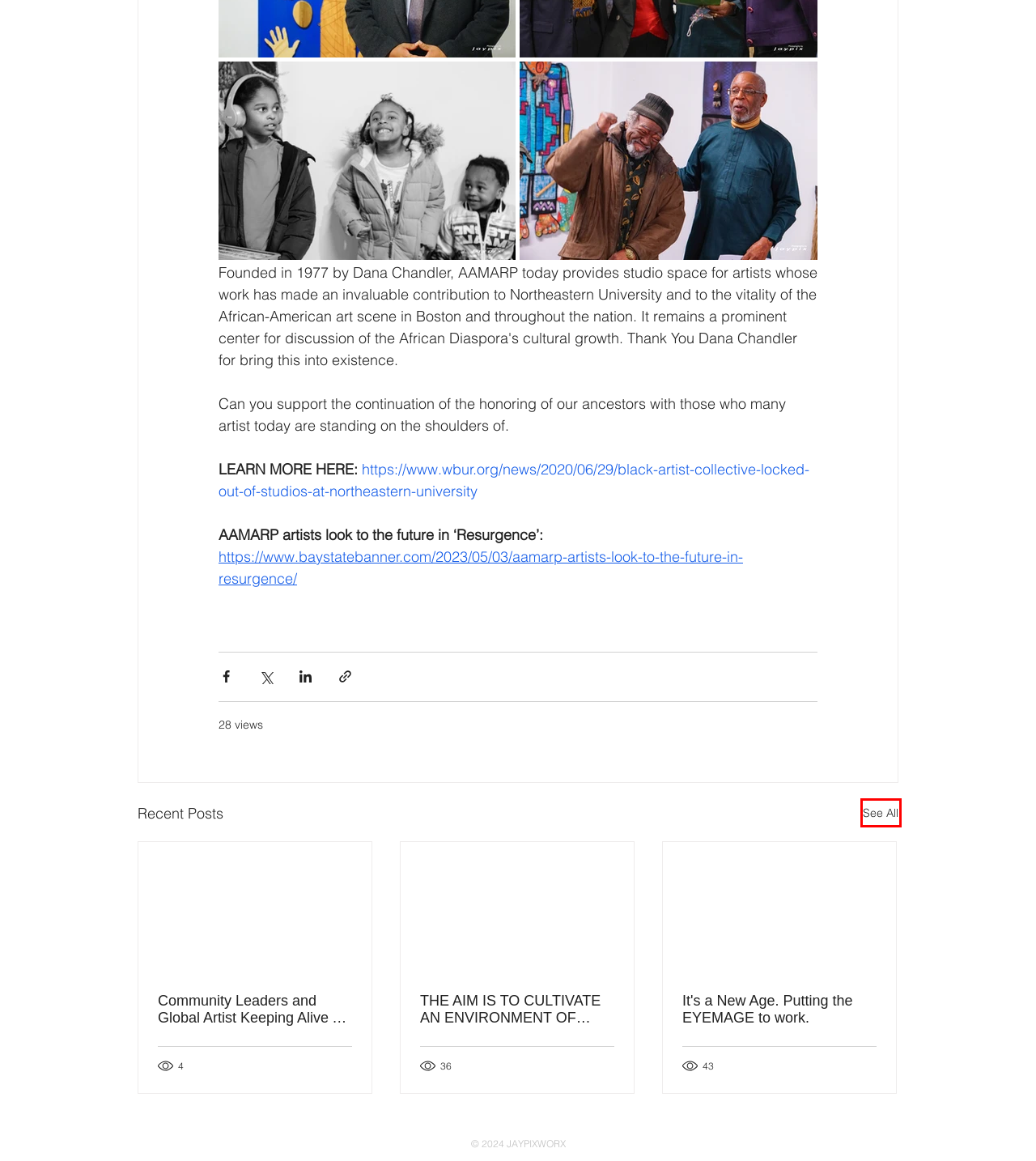After examining the screenshot of a webpage with a red bounding box, choose the most accurate webpage description that corresponds to the new page after clicking the element inside the red box. Here are the candidates:
A. community leaders and global artist
B. Home | Jaypixworx
C. AAMARP artists look to the future in 'Resurgence' - The Bay State Banner
D. Portraits | Jaypixworx
E. THE AIM IS TO CULTIVATE AN ENVIRONMENT OF INSPIRATION.
F. News | JAYPIXWORX
G. +worx | photography BW
H. It's a New Age. Putting the EYEMAGE to work.

F